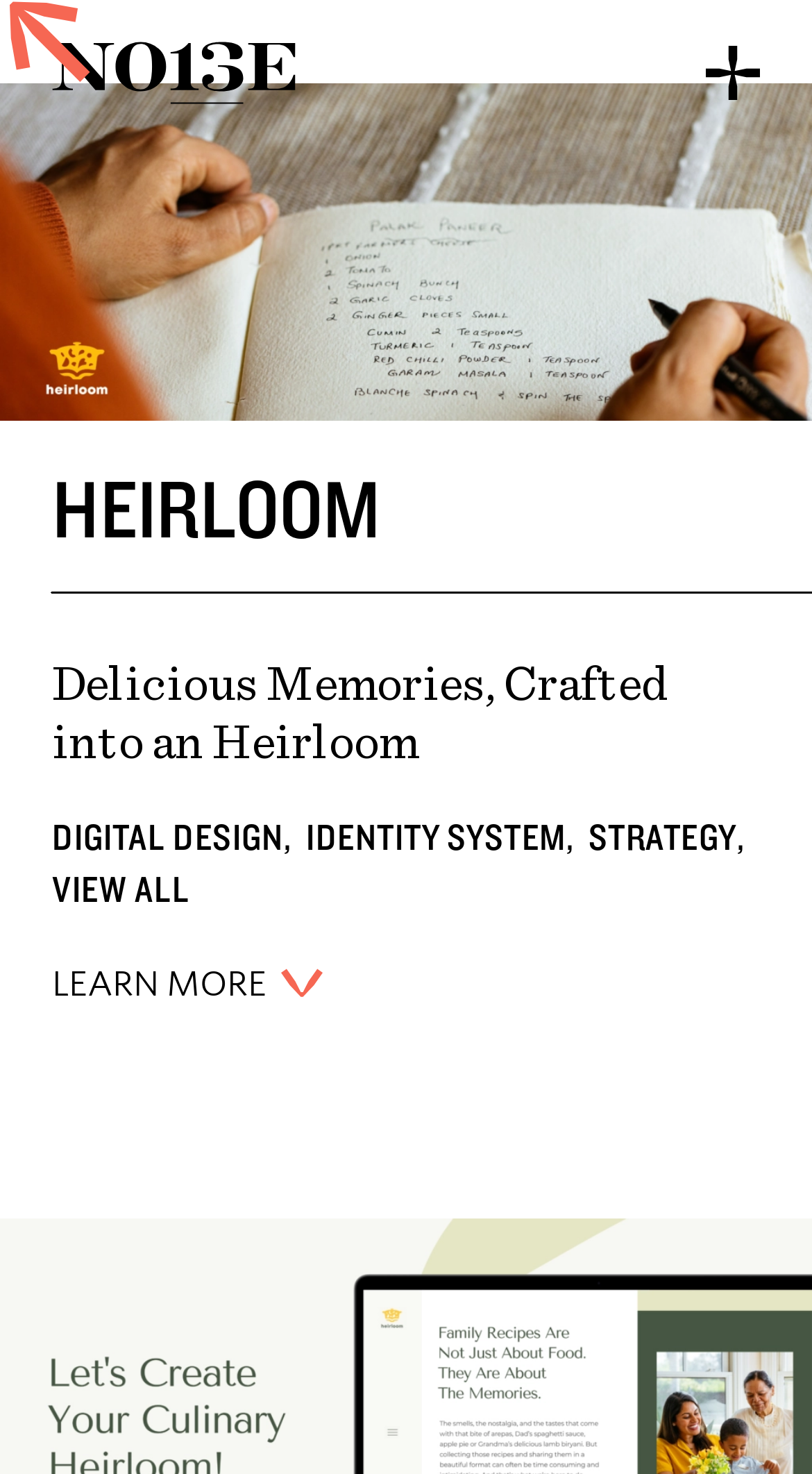Please provide a one-word or short phrase answer to the question:
What is the text on the button at the bottom of the page?

LEARN MORE VIEW LESS